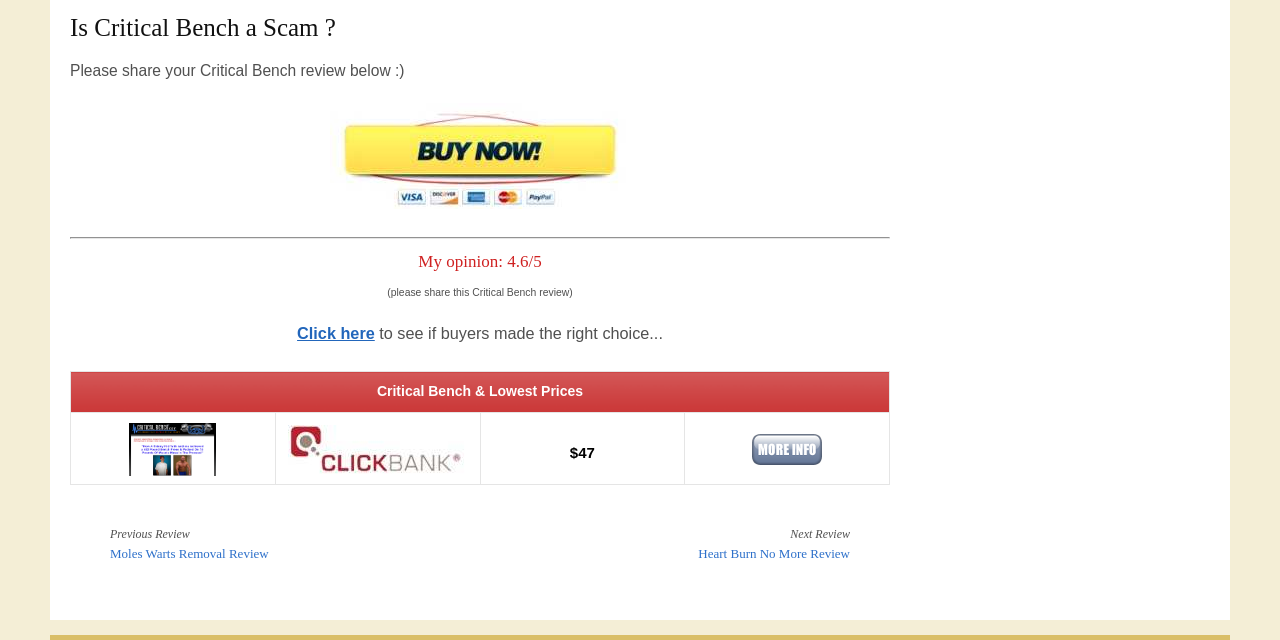Locate the bounding box coordinates of the clickable element to fulfill the following instruction: "Click to see Critical Bench review details". Provide the coordinates as four float numbers between 0 and 1 in the format [left, top, right, bottom].

[0.232, 0.153, 0.293, 0.181]